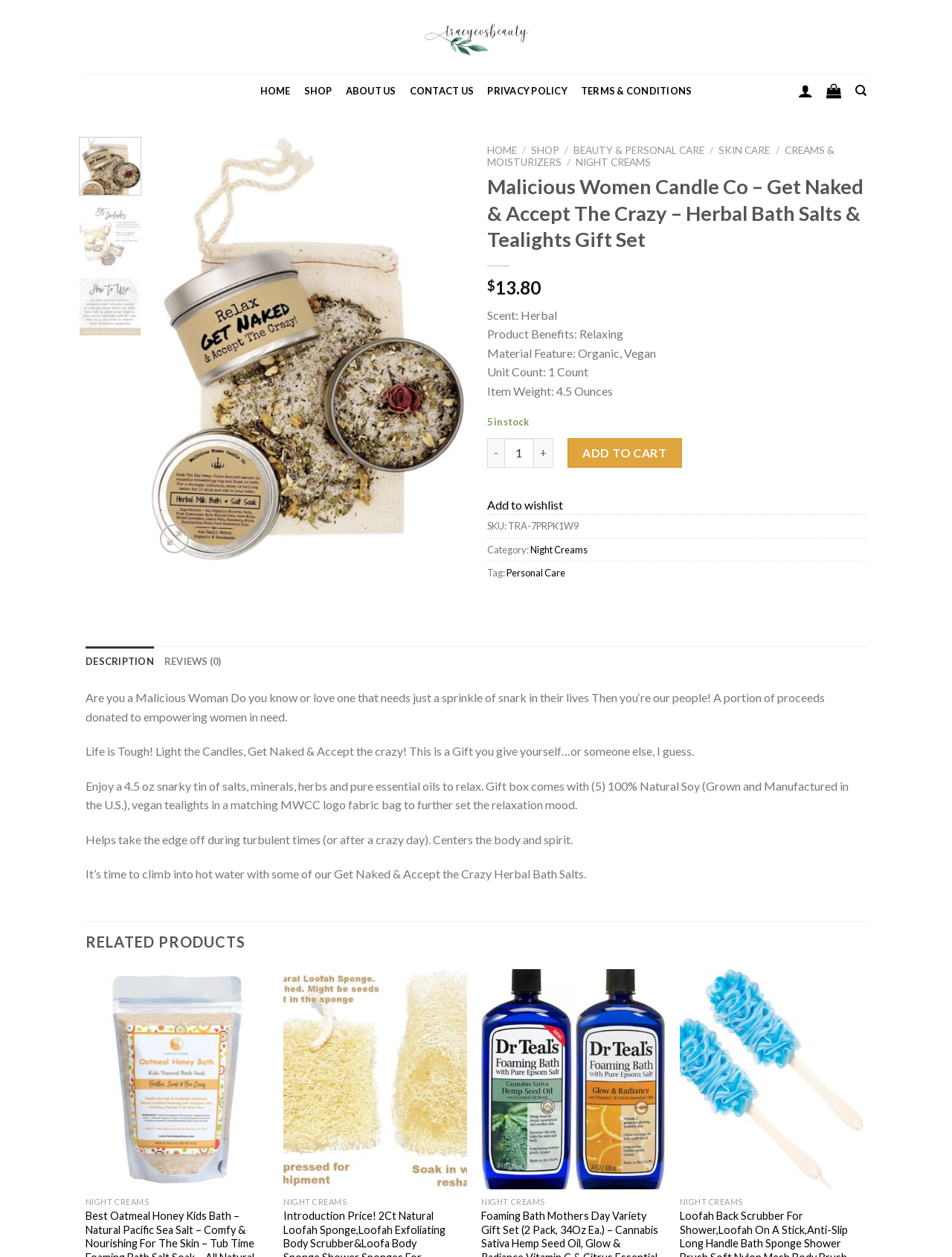Please determine the bounding box coordinates of the element to click in order to execute the following instruction: "Click the 'HOME' link". The coordinates should be four float numbers between 0 and 1, specified as [left, top, right, bottom].

[0.273, 0.062, 0.305, 0.083]